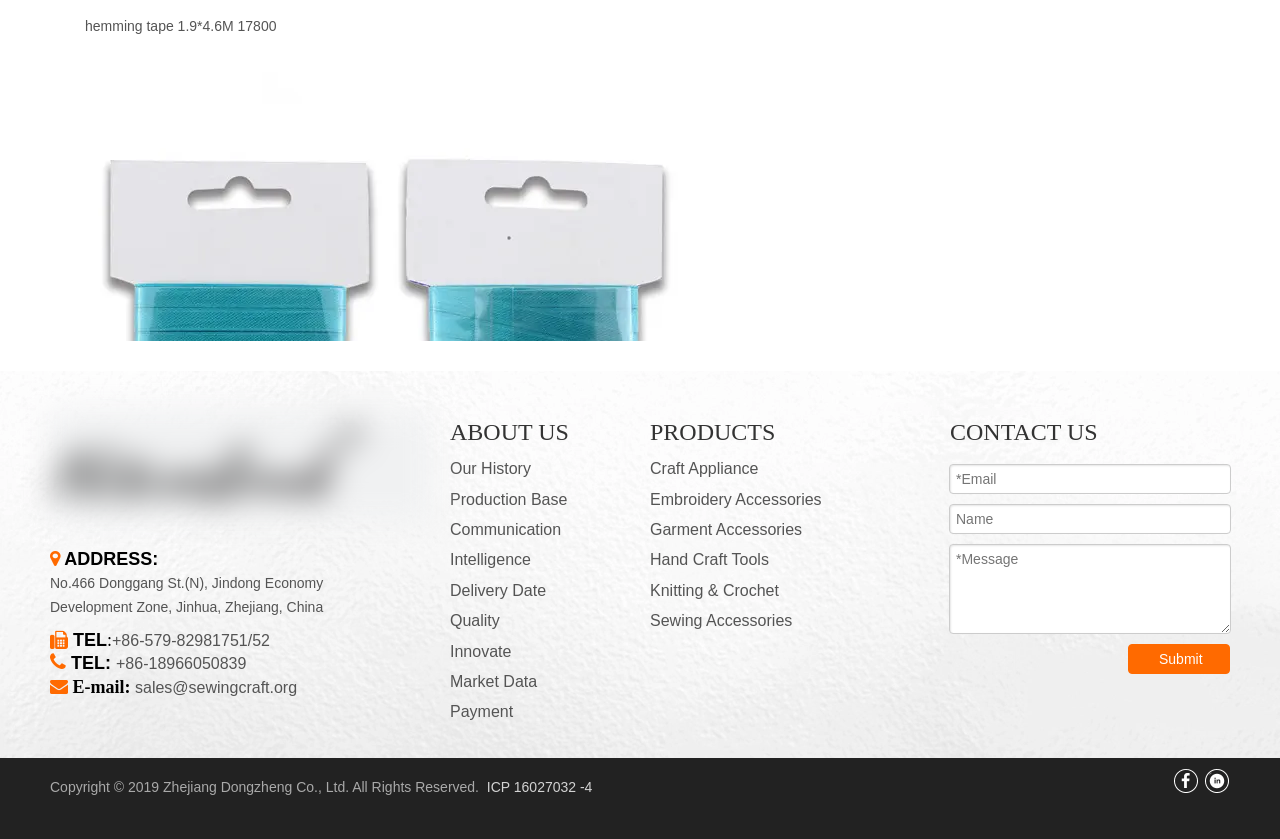Please provide the bounding box coordinates for the element that needs to be clicked to perform the following instruction: "Enter your email address to rock". The coordinates should be given as four float numbers between 0 and 1, i.e., [left, top, right, bottom].

None